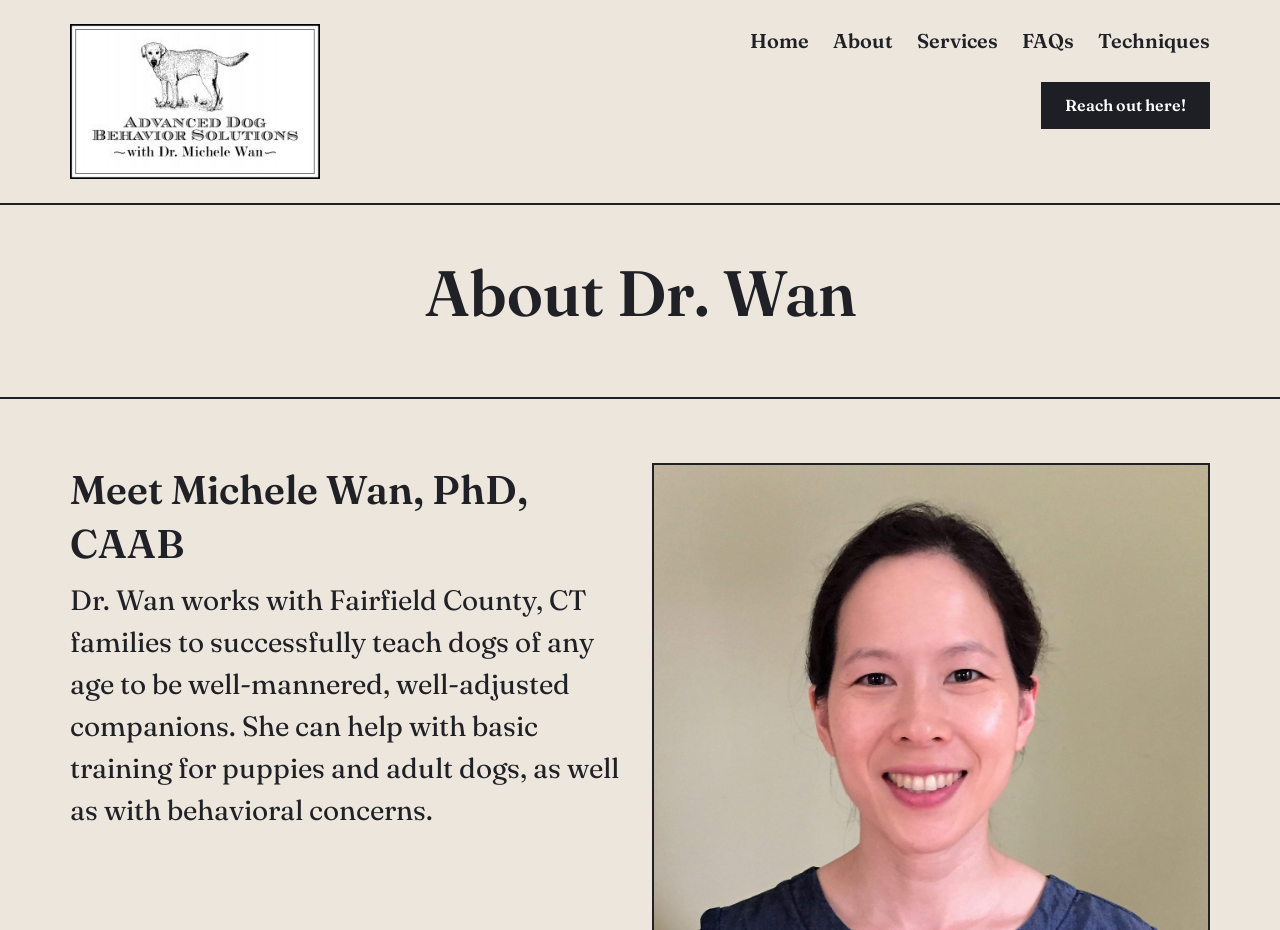Please find the bounding box for the UI component described as follows: "alt="Advanced Dog Behavior Solutions, LLC"".

[0.055, 0.026, 0.25, 0.192]